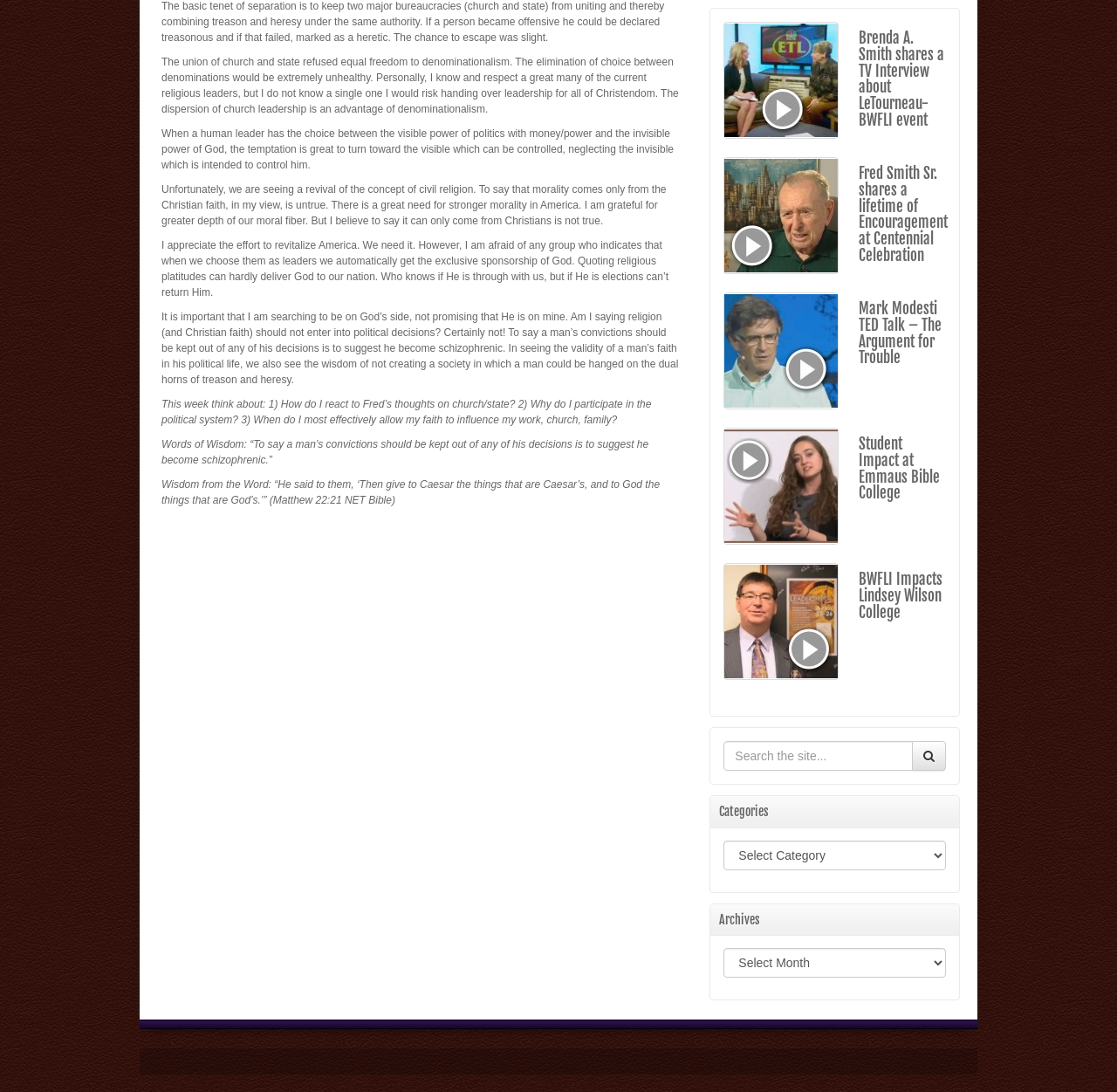Using the webpage screenshot, find the UI element described by name="s" placeholder="Search the site...". Provide the bounding box coordinates in the format (top-left x, top-left y, bottom-right x, bottom-right y), ensuring all values are floating point numbers between 0 and 1.

[0.648, 0.679, 0.817, 0.706]